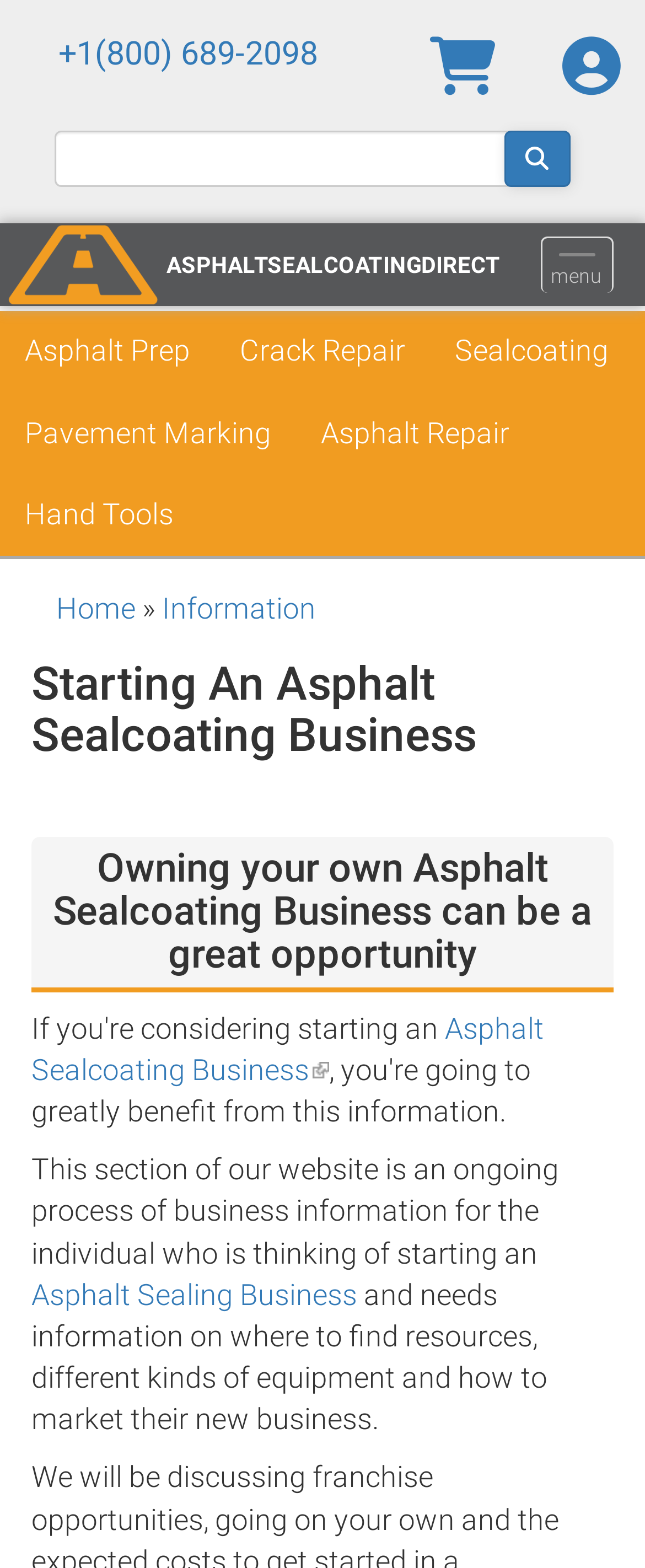Locate the bounding box coordinates of the segment that needs to be clicked to meet this instruction: "Open the user menu".

[0.833, 0.006, 1.0, 0.081]